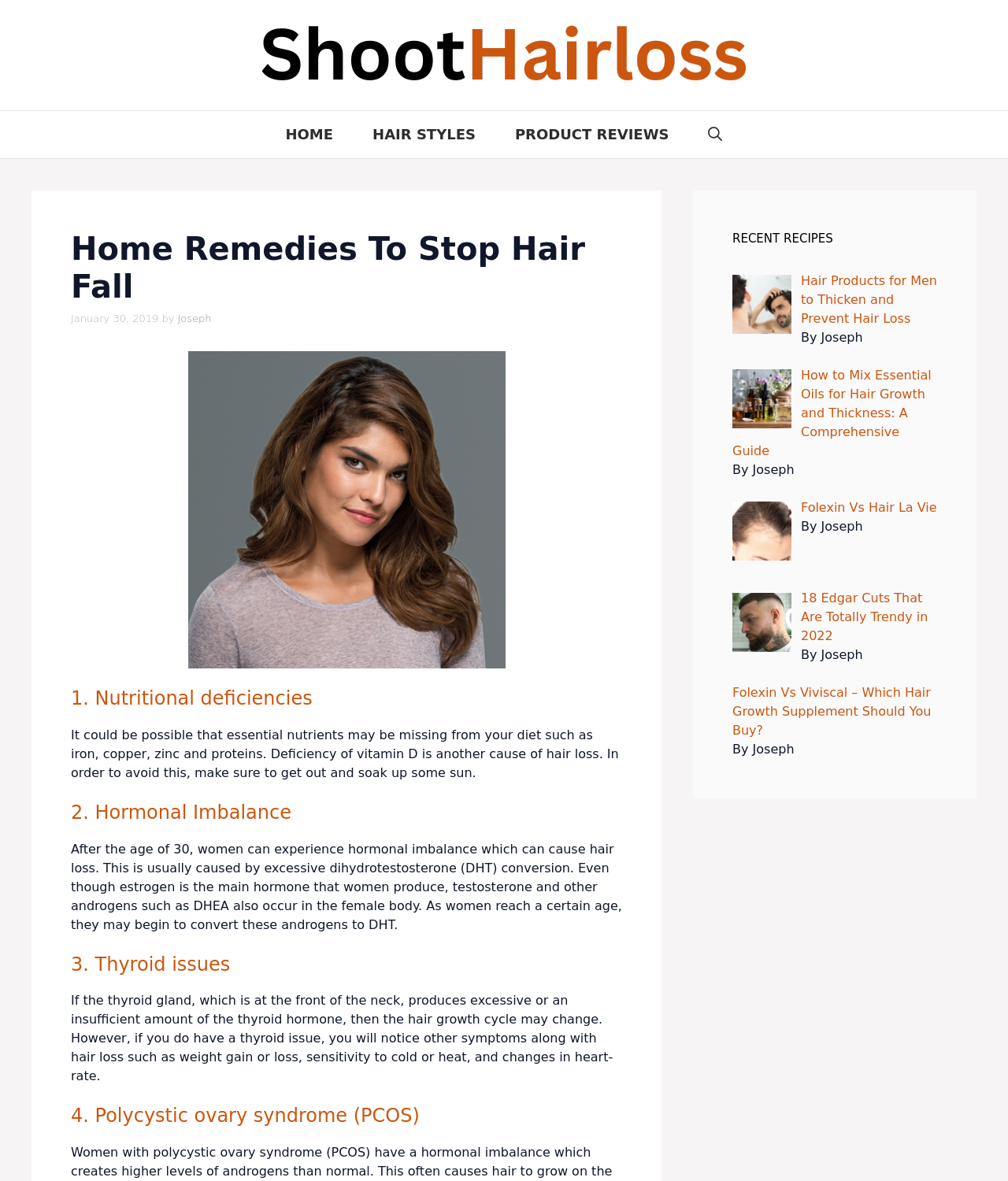Provide the bounding box coordinates for the specified HTML element described in this description: "Home". The coordinates should be four float numbers ranging from 0 to 1, in the format [left, top, right, bottom].

[0.264, 0.094, 0.35, 0.134]